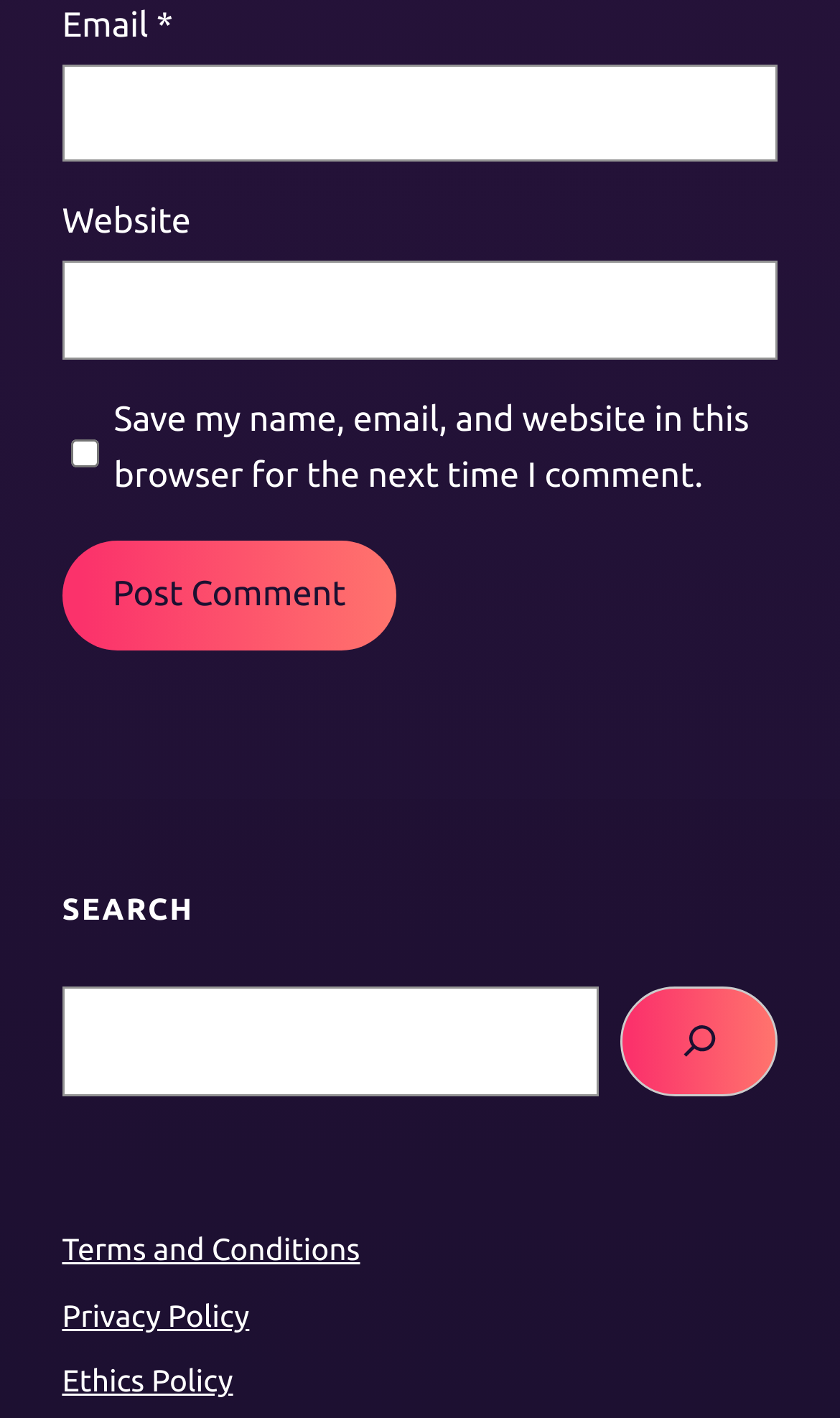What is the function of the button with a search icon?
Refer to the image and provide a one-word or short phrase answer.

Search